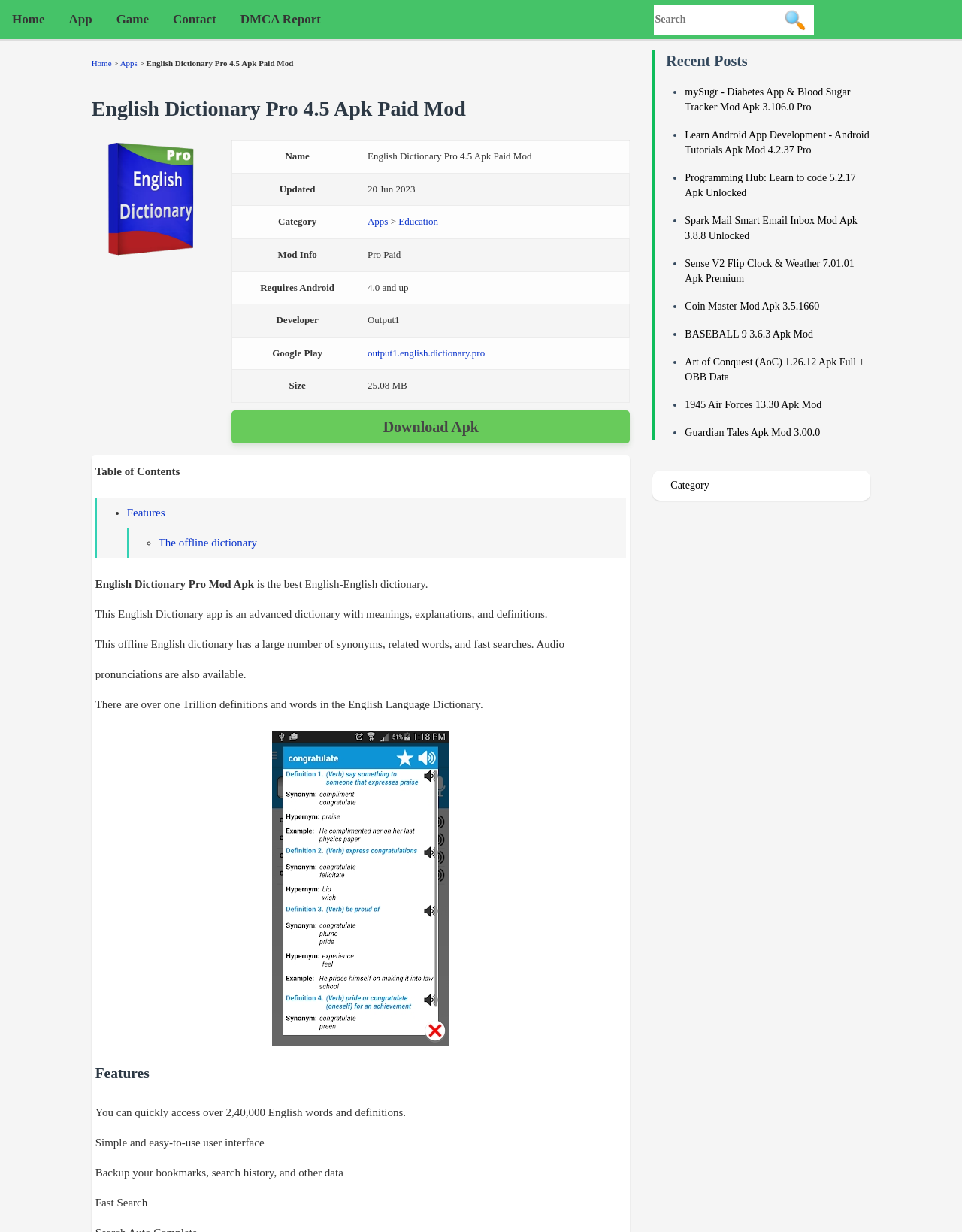Please find the bounding box coordinates in the format (top-left x, top-left y, bottom-right x, bottom-right y) for the given element description. Ensure the coordinates are floating point numbers between 0 and 1. Description: BASEBALL 9 3.6.3 Apk Mod

[0.712, 0.267, 0.845, 0.276]